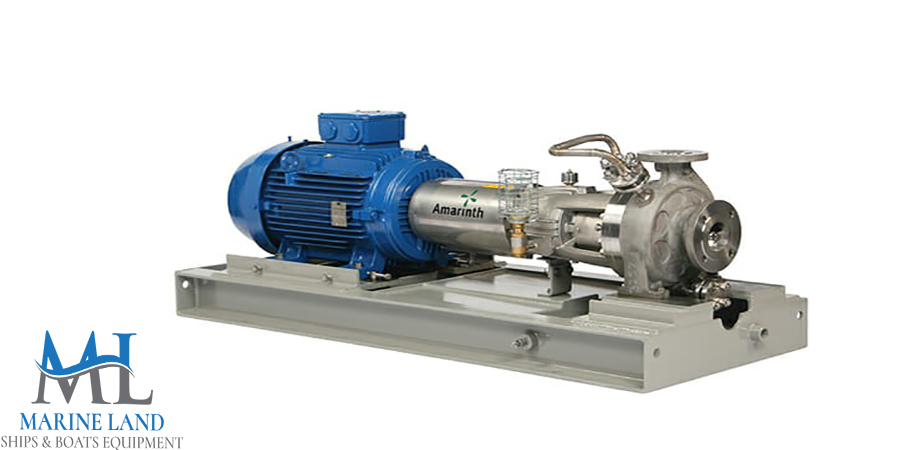What is the material of the pump assembly?
Please elaborate on the answer to the question with detailed information.

The caption describes the pump assembly as 'polished stainless steel', which indicates that the material used is stainless steel, known for its durability and resistance to corrosion.